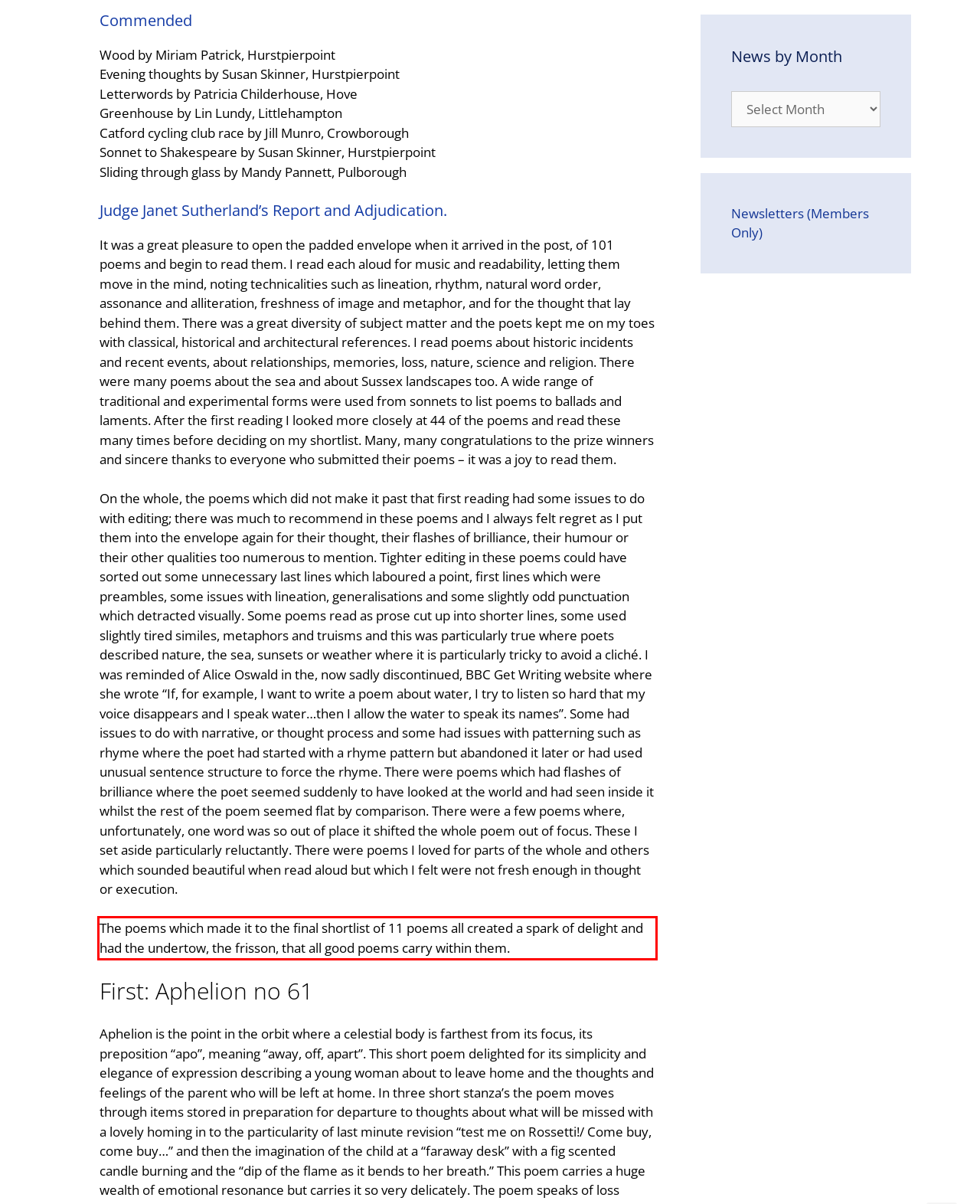You are looking at a screenshot of a webpage with a red rectangle bounding box. Use OCR to identify and extract the text content found inside this red bounding box.

The poems which made it to the final shortlist of 11 poems all created a spark of delight and had the undertow, the frisson, that all good poems carry within them.